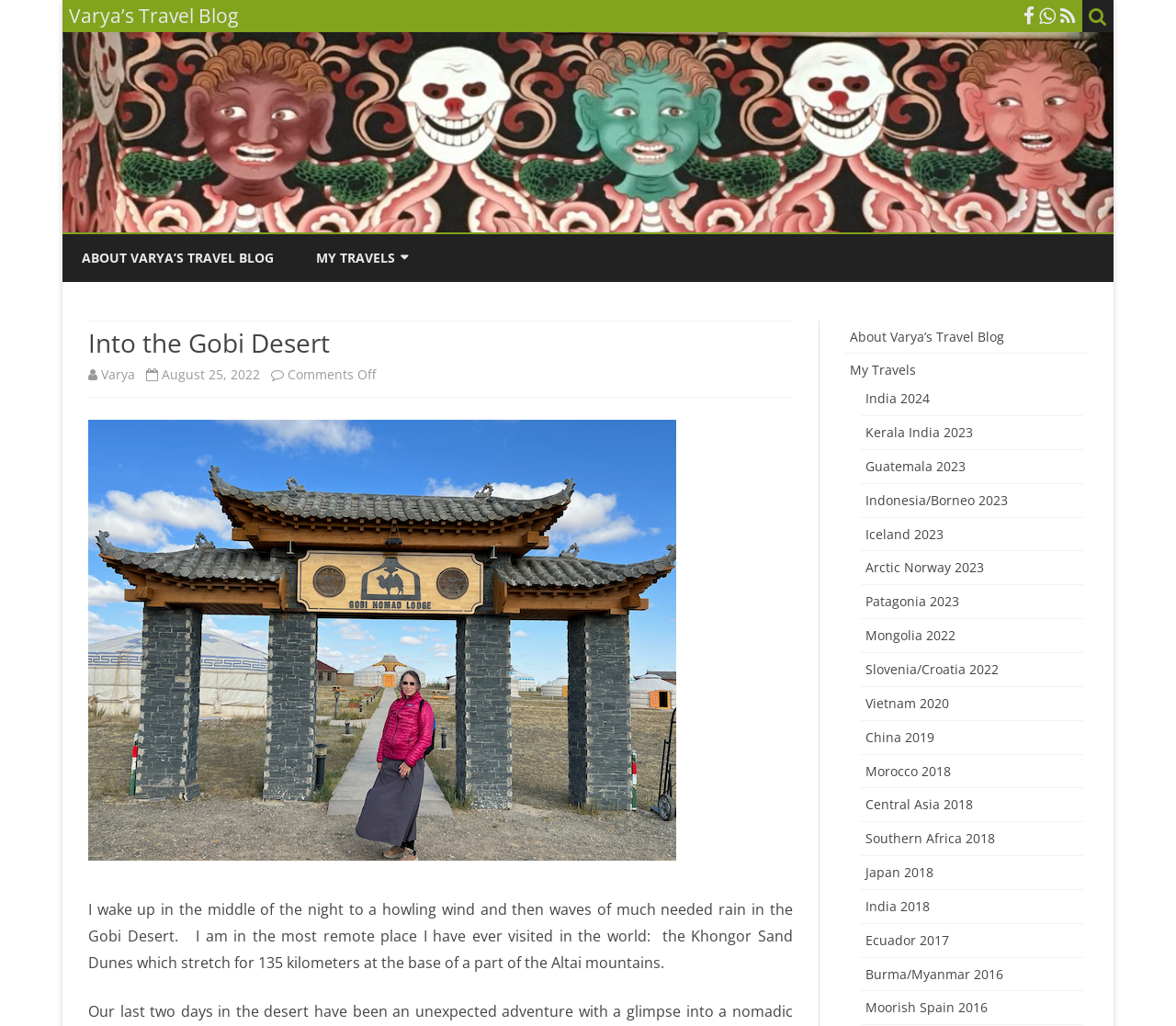Explain in detail what is displayed on the webpage.

This webpage is Varya's Travel Blog, specifically showcasing her journey "Into the Gobi Desert". At the top, there are three social media links and a logo of Varya's Travel Blog, which is an image. Below the logo, there is a navigation menu with links to "ABOUT VARYA'S TRAVEL BLOG", "MY TRAVELS", and several travel destinations.

The main content of the webpage is a blog post about Varya's experience in the Gobi Desert. The post is titled "Into the Gobi Desert" and has a subheading with the author's name, "Varya", and the date "August 25, 2022". The post begins with a descriptive paragraph about the author's experience in the Khongor Sand Dunes, followed by a figure, likely an image.

On the right side of the webpage, there is a sidebar with links to various travel destinations, including India, Kerala, Guatemala, Indonesia, Iceland, and many others. These links are organized in a vertical list, with the most recent destinations at the top.

Overall, the webpage has a clean and organized layout, with a clear focus on Varya's travel experiences and blog posts.